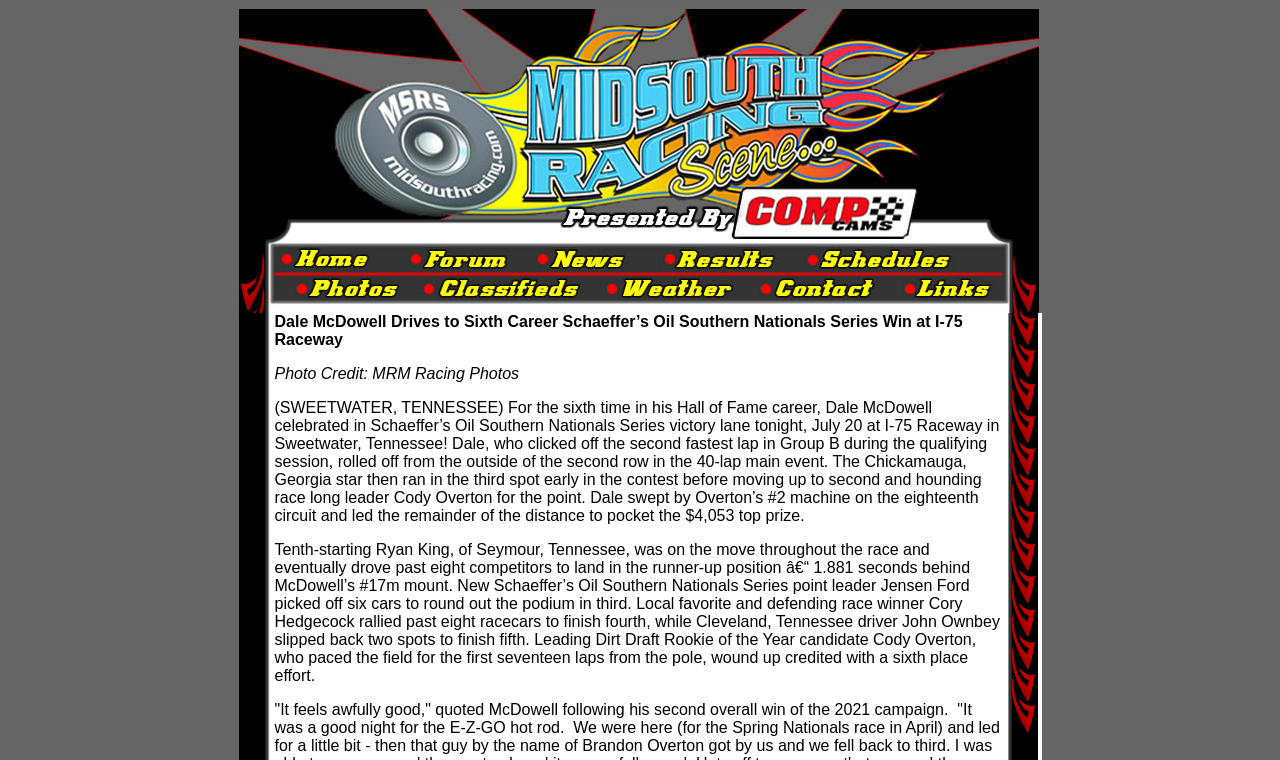Based on the image, provide a detailed and complete answer to the question: 
What is the purpose of the image at the bottom?

The image is located at the bottom of the page, and its bounding box coordinates suggest that it is a standalone element. Its purpose is likely decorative, as it does not seem to be related to the table or links above it.